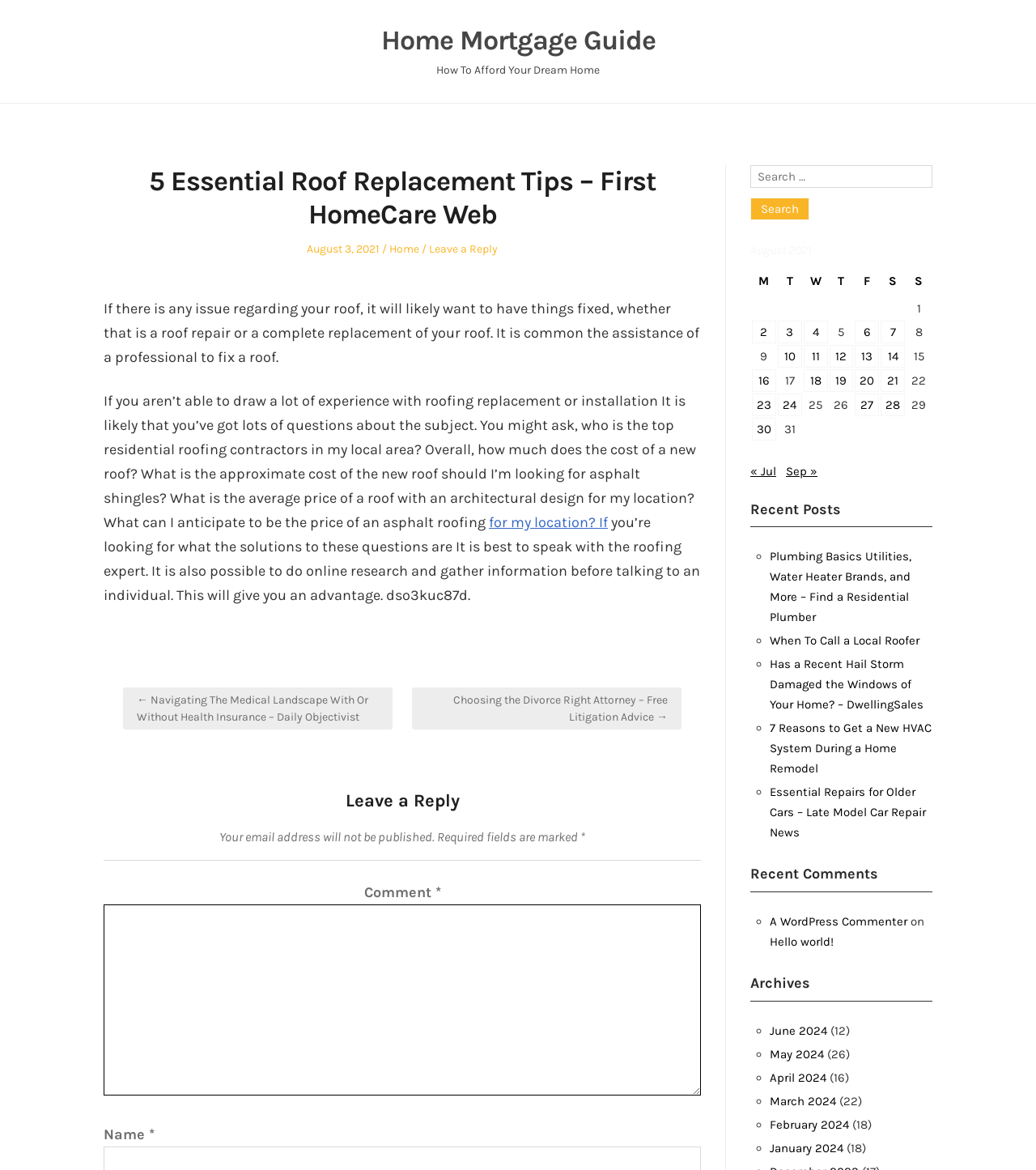What is the date of the article?
Please provide a comprehensive answer based on the details in the screenshot.

The date of the article can be found in the section 'Posted on' which indicates that the article was posted on August 3, 2021.